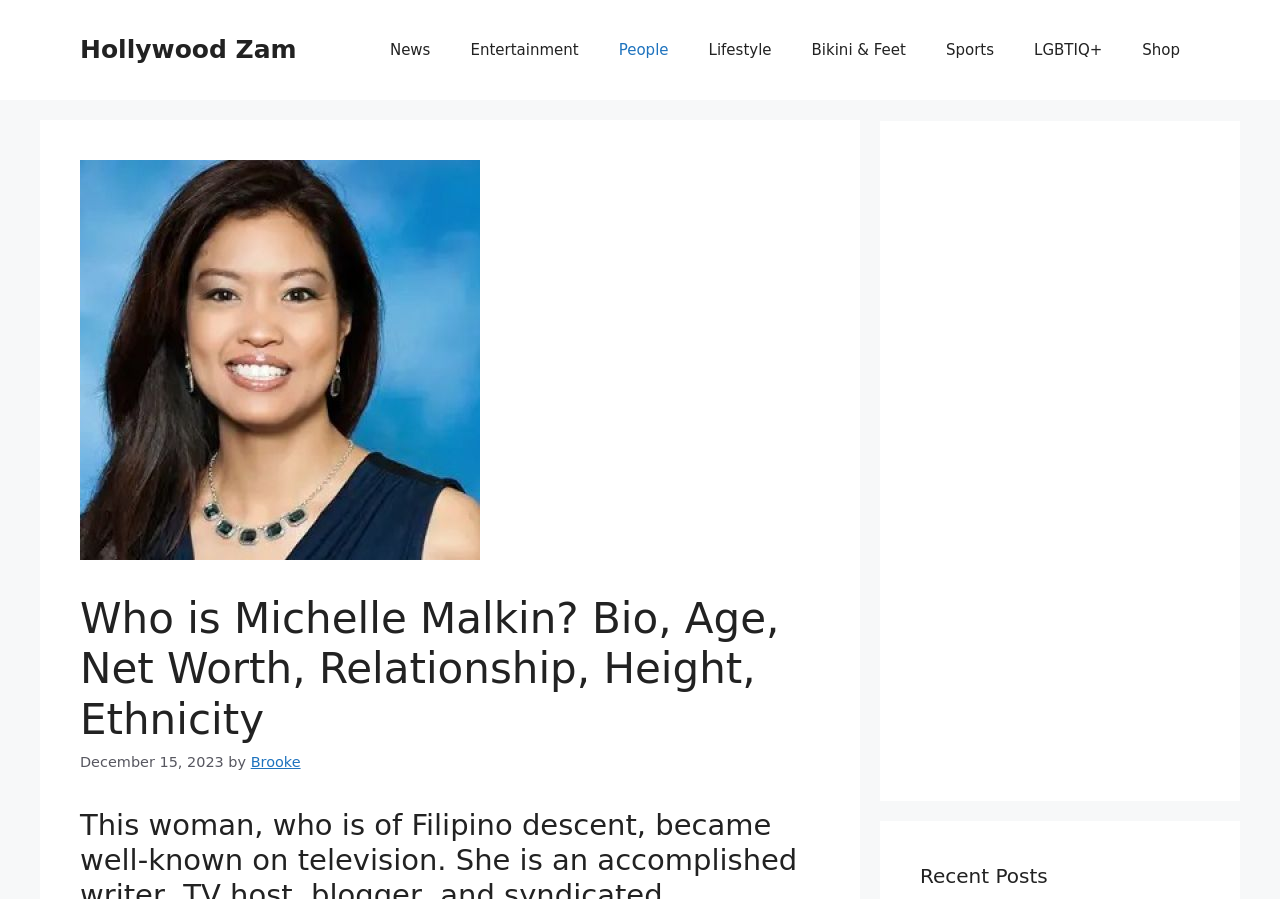Can you specify the bounding box coordinates of the area that needs to be clicked to fulfill the following instruction: "Visit the 'Entertainment' page"?

[0.352, 0.022, 0.468, 0.089]